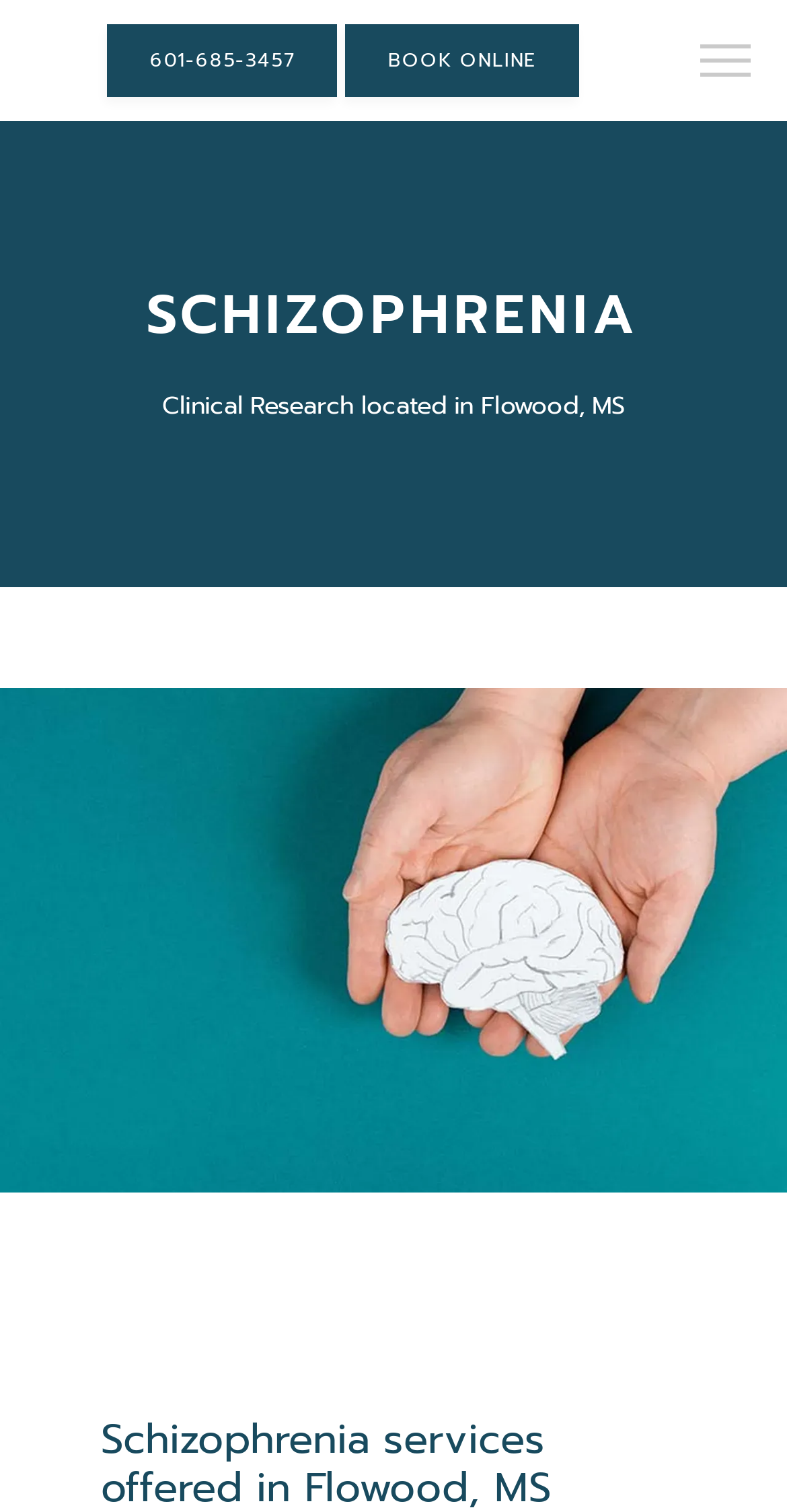Respond with a single word or short phrase to the following question: 
What is the phone number to book an appointment?

601-685-3457